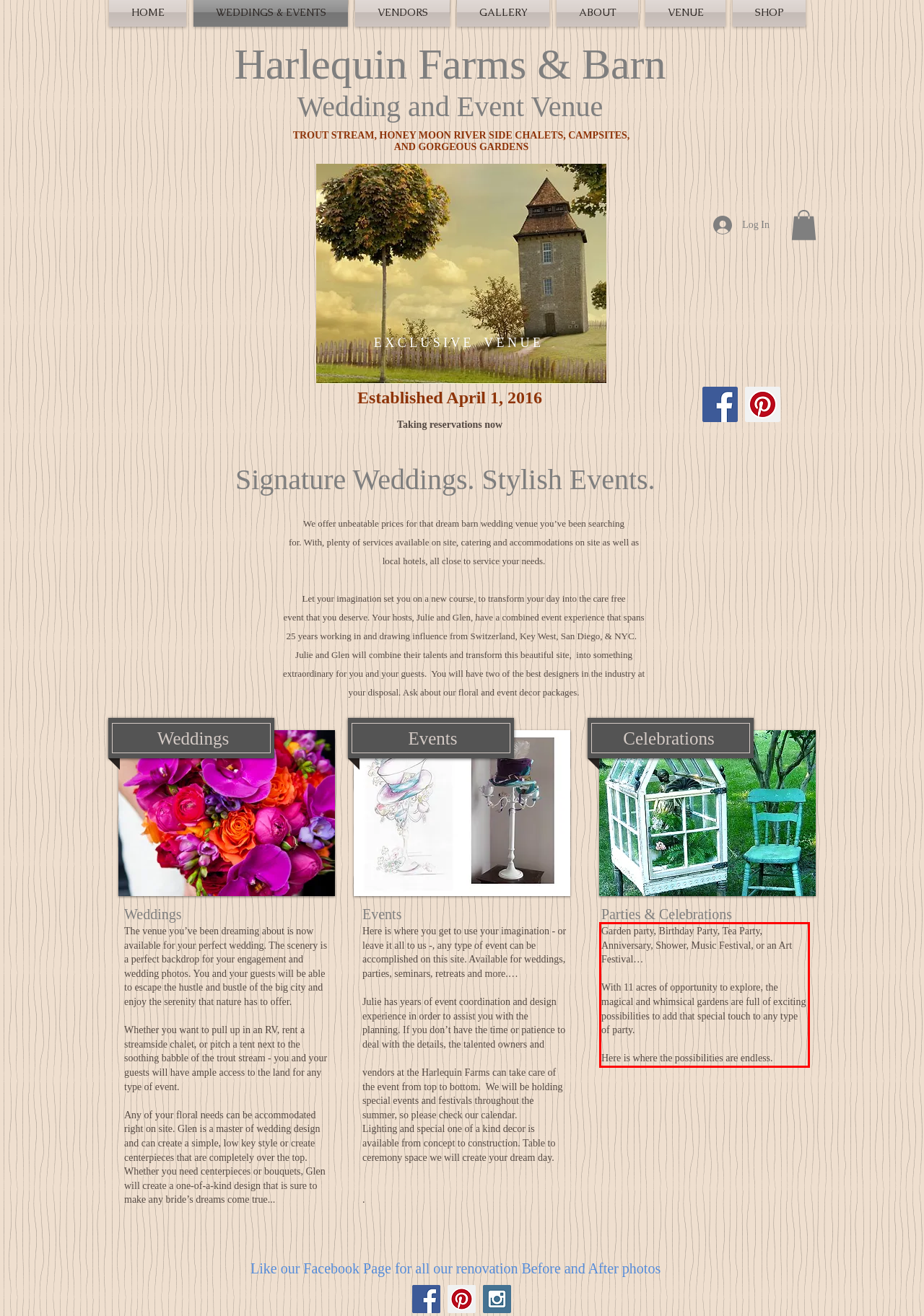With the given screenshot of a webpage, locate the red rectangle bounding box and extract the text content using OCR.

Garden party, Birthday Party, Tea Party, Anniversary, Shower, Music Festival, or an Art Festival… With 11 acres of opportunity to explore, the magical and whimsical gardens are full of exciting possibilities to add that special touch to any type of party. Here is where the possibilities are endless.